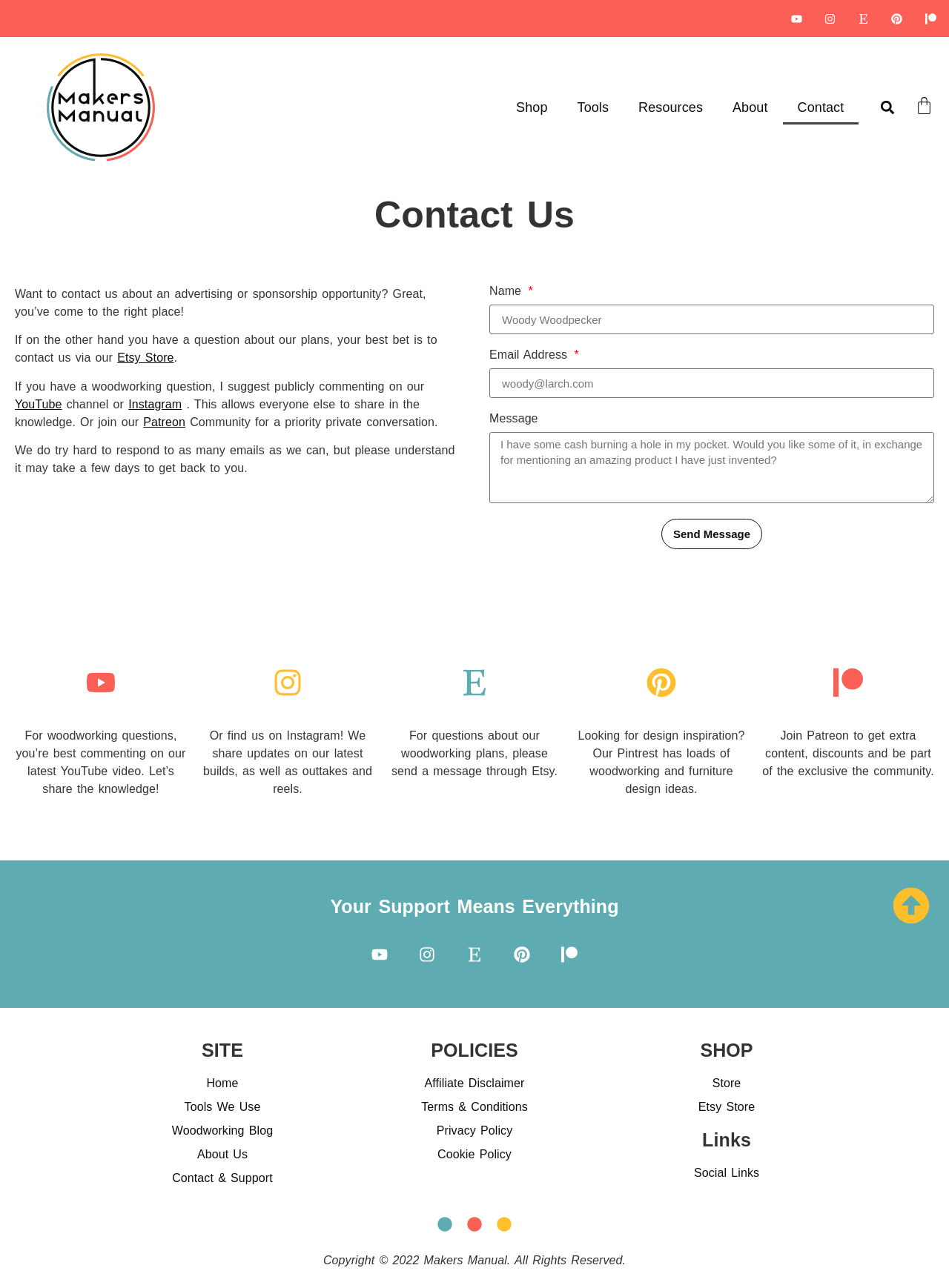Identify the bounding box coordinates of the section to be clicked to complete the task described by the following instruction: "Read the Top 7 Walk-In Wardrobe Organization Tips article". The coordinates should be four float numbers between 0 and 1, formatted as [left, top, right, bottom].

None